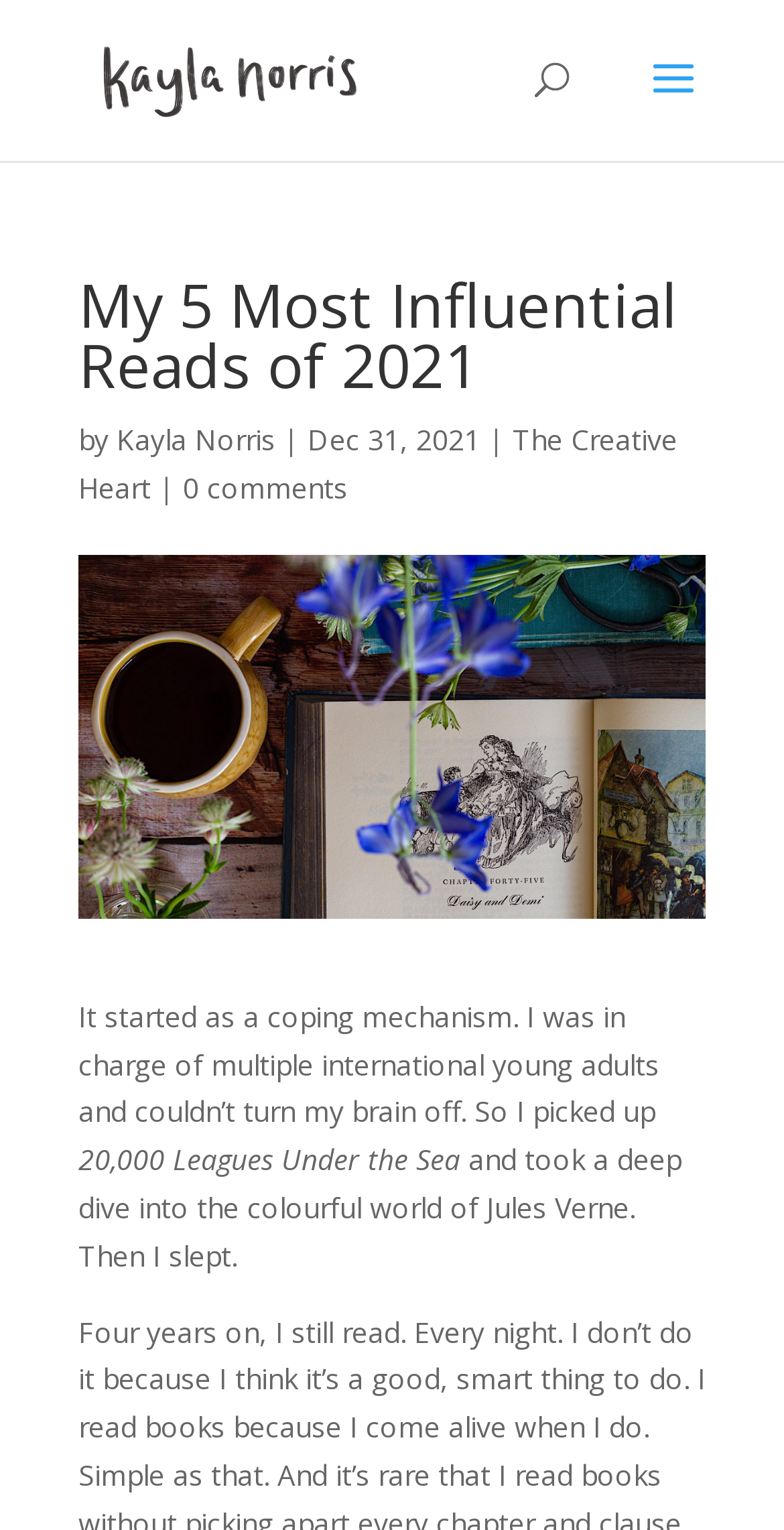Given the webpage screenshot, identify the bounding box of the UI element that matches this description: "The Creative Heart".

[0.1, 0.275, 0.864, 0.331]